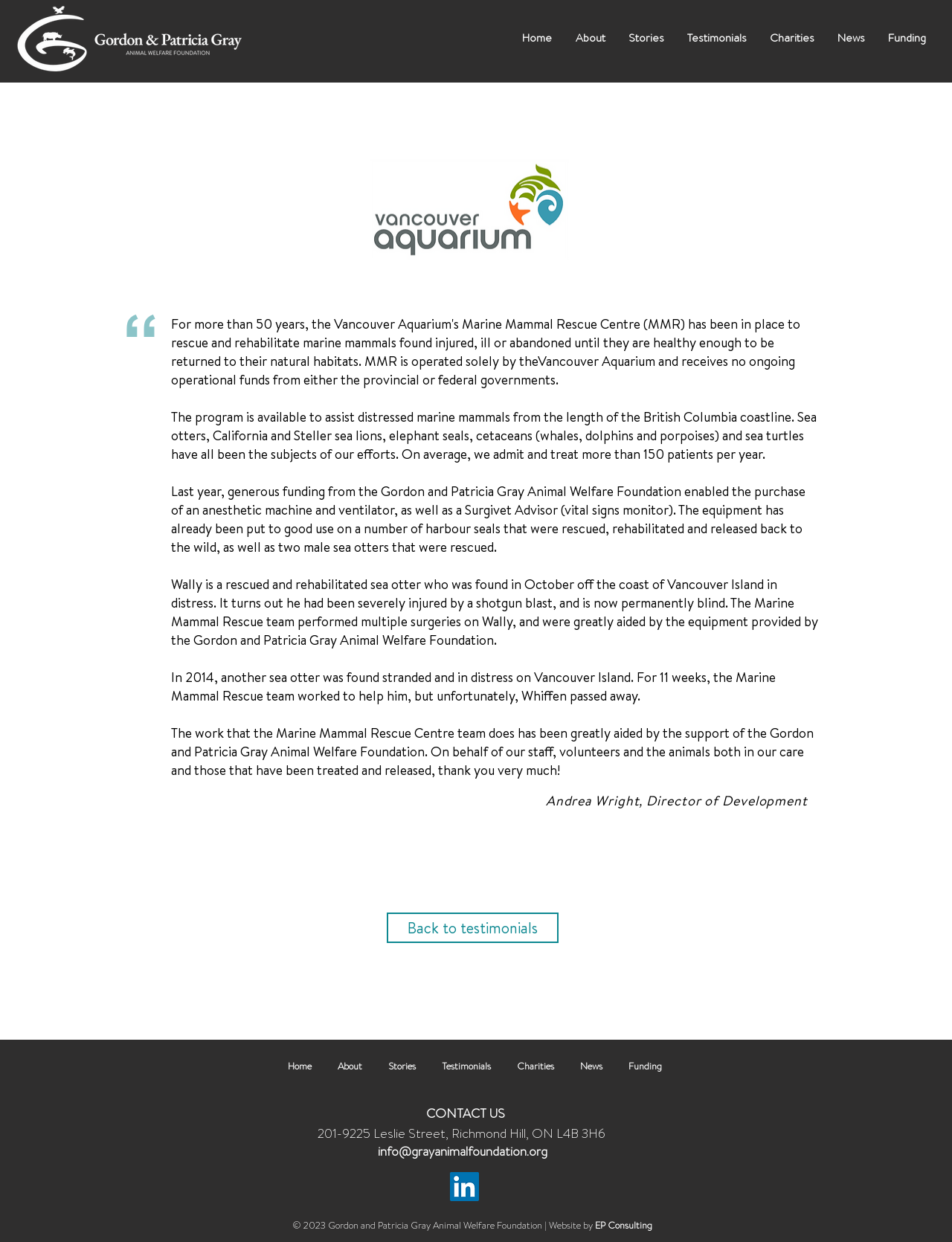Determine the bounding box coordinates of the clickable area required to perform the following instruction: "Read the story about Wally the sea otter". The coordinates should be represented as four float numbers between 0 and 1: [left, top, right, bottom].

[0.18, 0.463, 0.859, 0.523]